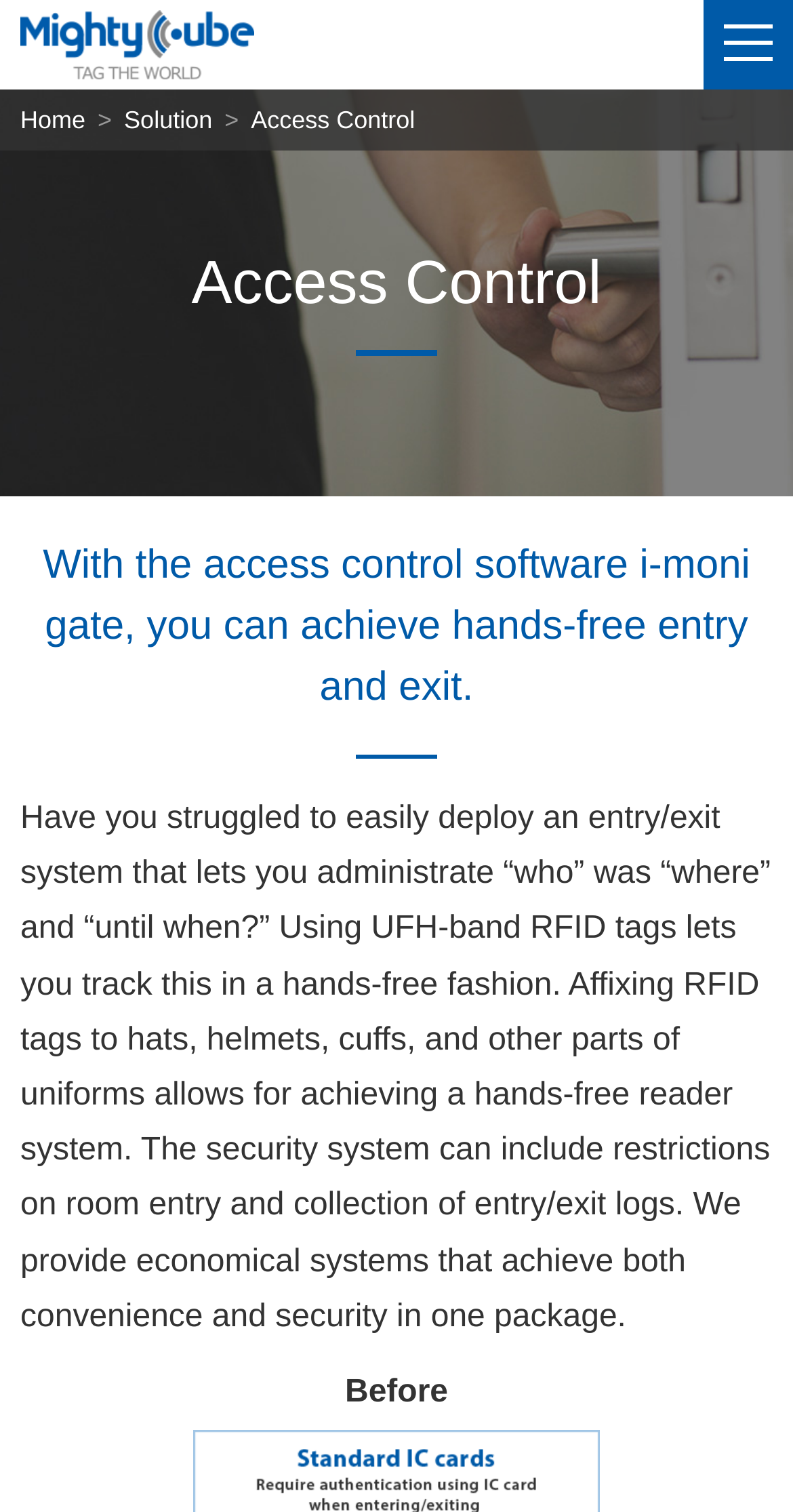What is the section below 'Access Control'?
Please use the visual content to give a single word or phrase answer.

Solution description